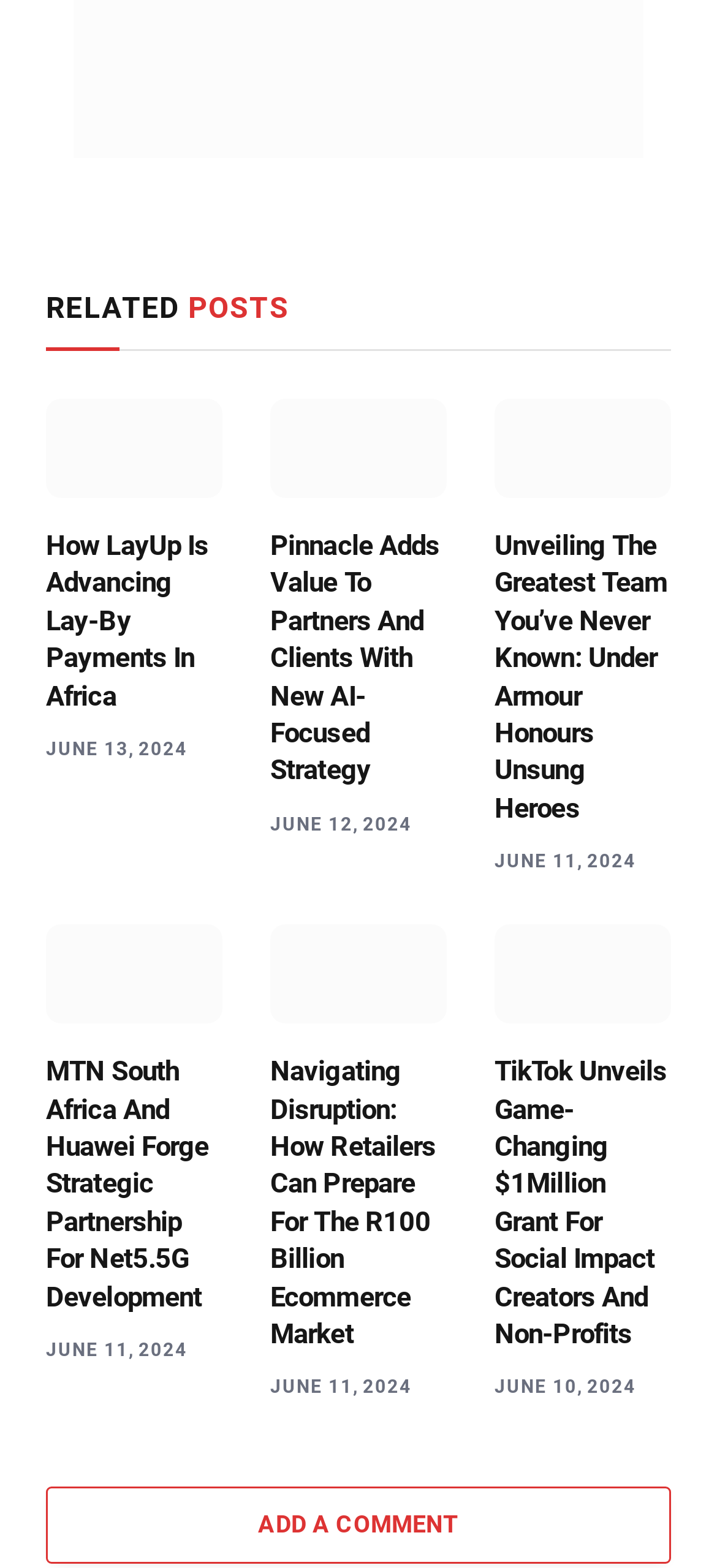Identify the bounding box coordinates for the element that needs to be clicked to fulfill this instruction: "login to sensa138". Provide the coordinates in the format of four float numbers between 0 and 1: [left, top, right, bottom].

None